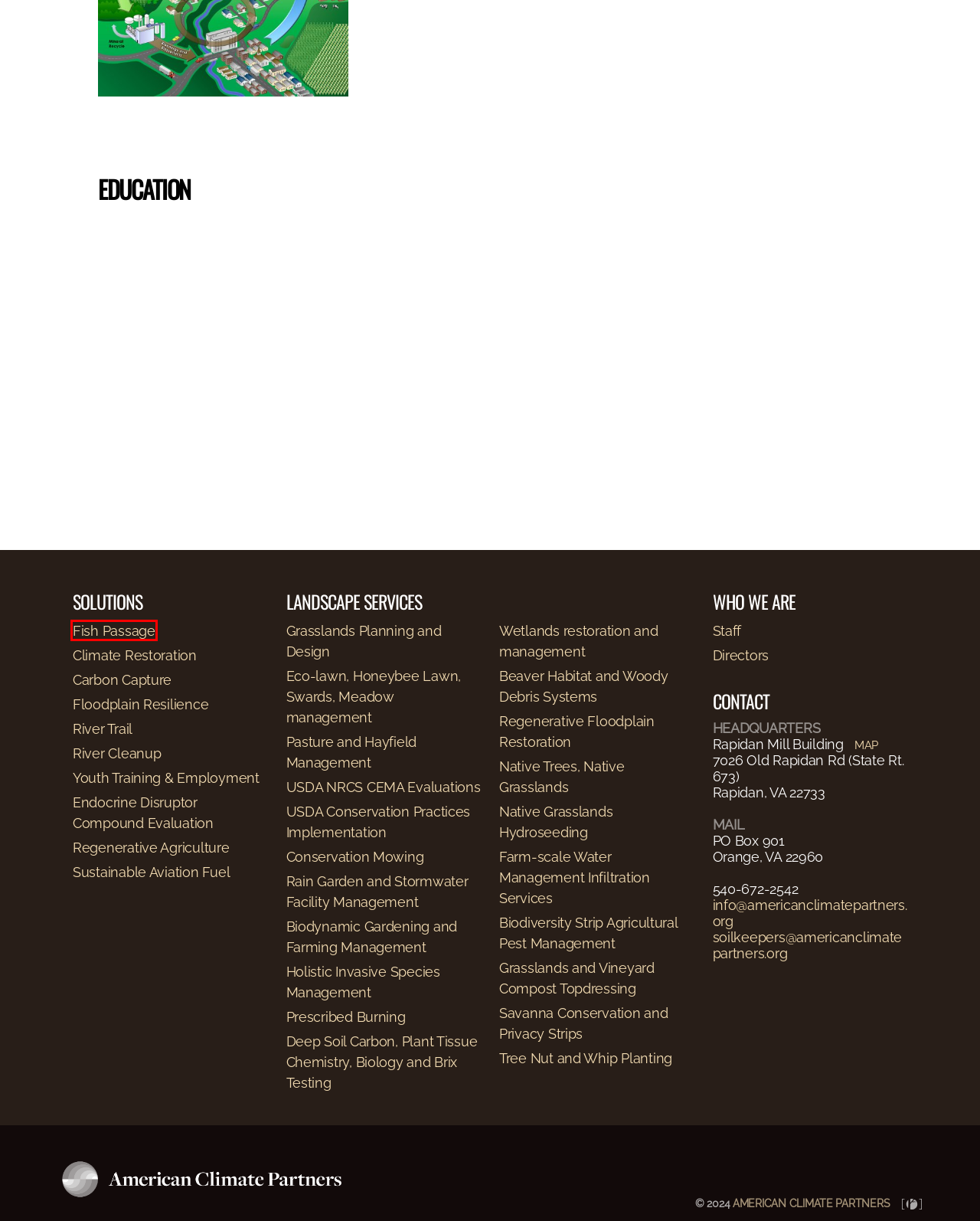Analyze the given webpage screenshot and identify the UI element within the red bounding box. Select the webpage description that best matches what you expect the new webpage to look like after clicking the element. Here are the candidates:
A. Staff - American Climate Partners
B. StreamSweepers - American Climate Partners
C. Community Energy Program - American Climate Partners
D. SoilKeepers - American Climate Partners
E. Rapidan Institute - American Climate Partners
F. Rapidan Mill Enterprises Center - American Climate Partners
G. Contact Us - American Climate Partners
H. Clean Energy and Real Estate Marketing - Birch Studio | Birch Studio

E